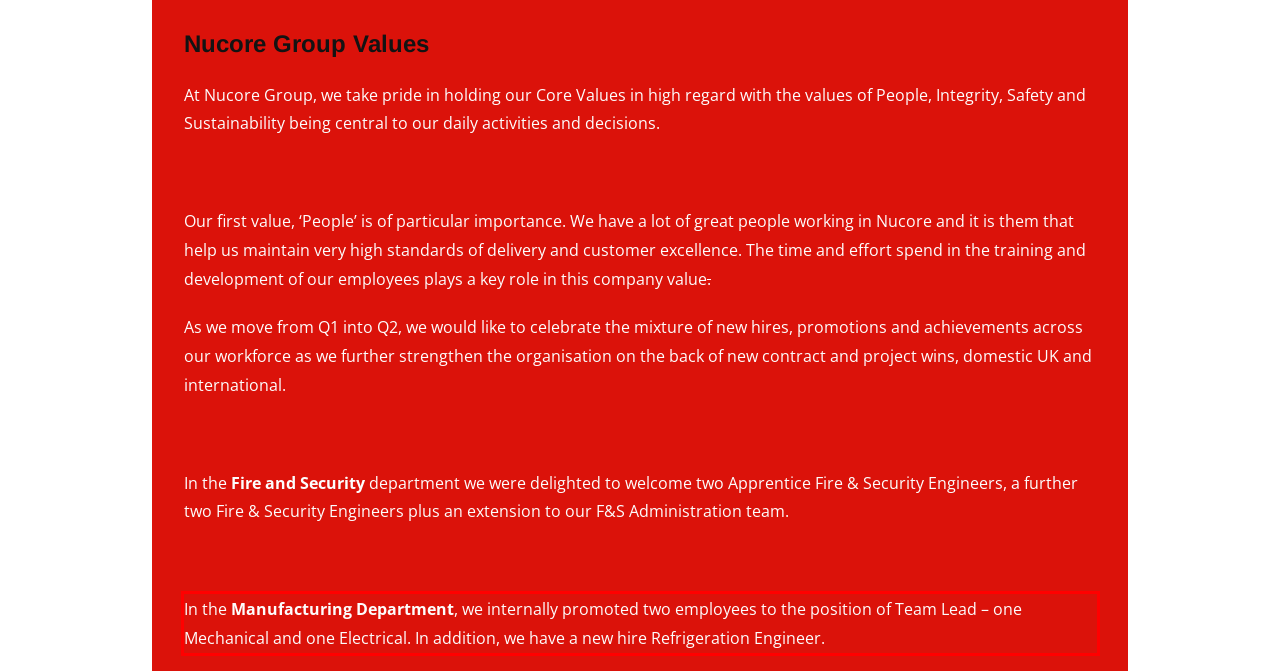Analyze the webpage screenshot and use OCR to recognize the text content in the red bounding box.

In the Manufacturing Department, we internally promoted two employees to the position of Team Lead – one Mechanical and one Electrical. In addition, we have a new hire Refrigeration Engineer.